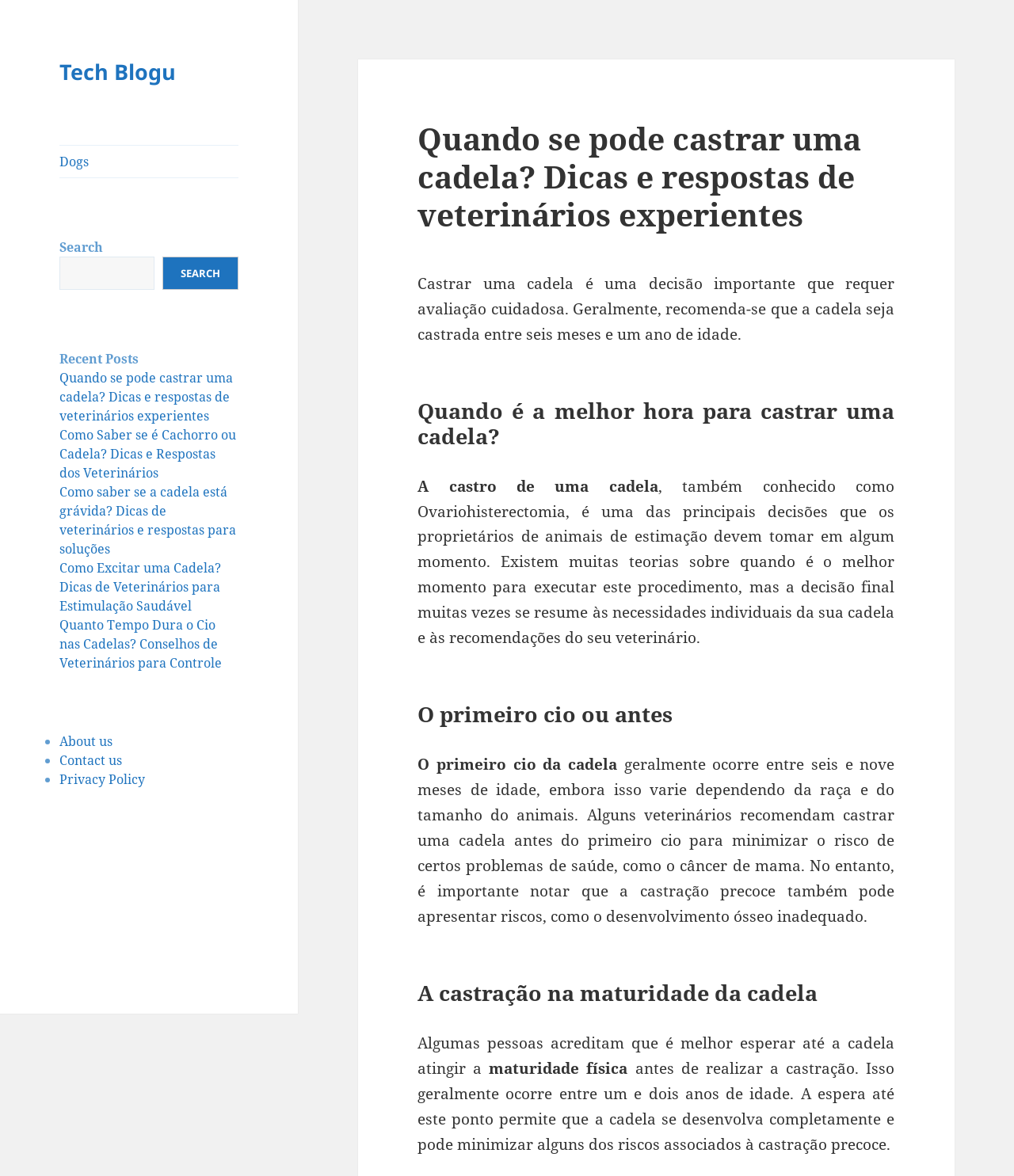Please specify the bounding box coordinates of the clickable region to carry out the following instruction: "View the previous post: Getting Started With UPC Barcodes". The coordinates should be four float numbers between 0 and 1, in the format [left, top, right, bottom].

None